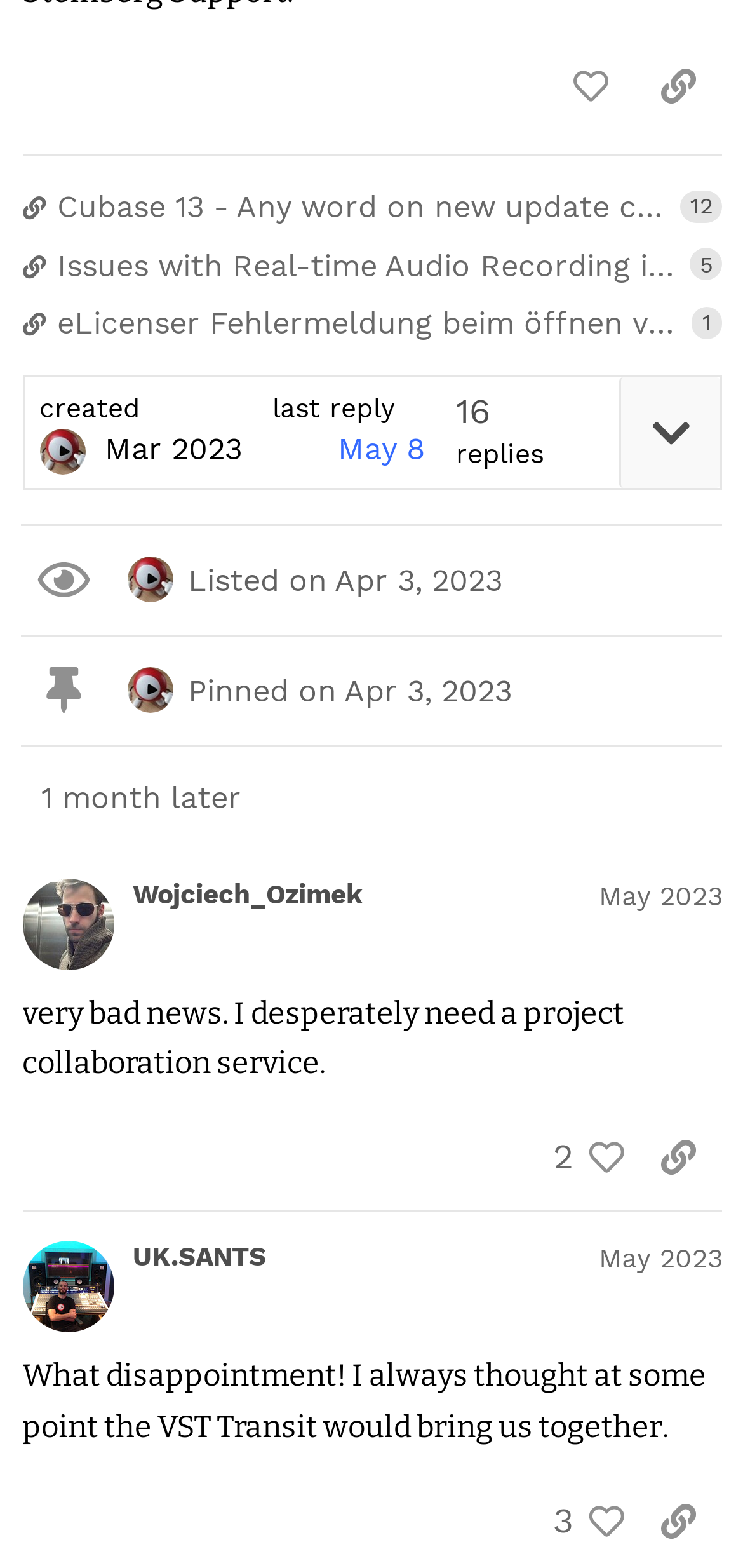Who is the author of the fourth post?
Using the details from the image, give an elaborate explanation to answer the question.

I found a region element with the text 'post #4 by @Wojciech_Ozimek' which suggests that the author of the fourth post is Wojciech_Ozimek.